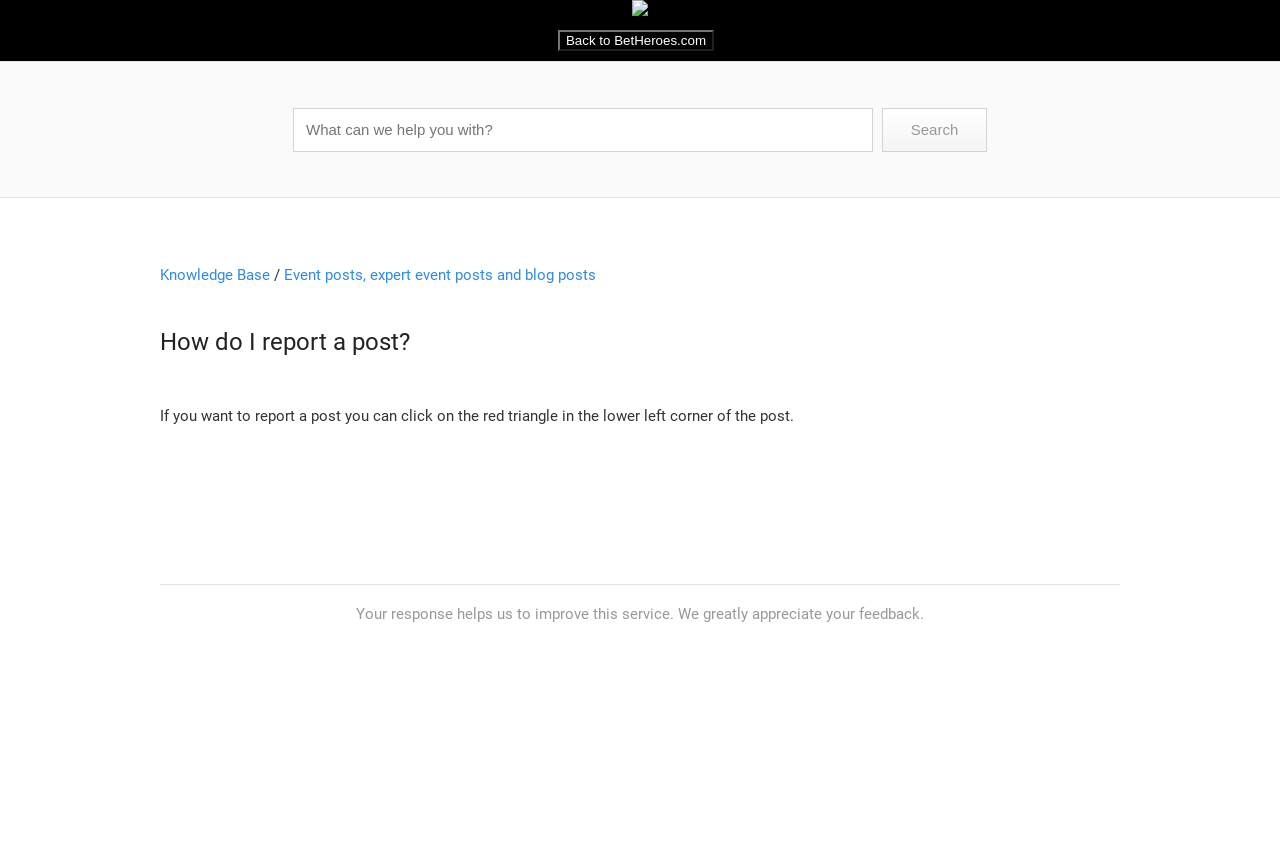Generate a thorough explanation of the webpage's elements.

The webpage is a support page for BetHeroes.com, with a prominent image at the top center of the page. Below the image, there is a button labeled "Back to BetHeroes.com" on the left, followed by a small static text element. 

On the left side of the page, there is a search function consisting of a textbox with a placeholder text "What can we help you with?" and a "Search" button to its right. 

Below the search function, there are three links: "Knowledge Base", "Event posts, expert event posts and blog posts", and a separator in between the first two links. 

The main content of the page is divided into two sections. The first section has a question "How do I report a post?" and the answer is provided below, instructing users to click on the red triangle in the lower left corner of the post. 

The second section is a feedback message, thanking users for their response and indicating that it helps to improve the service. This message is located near the bottom of the page.